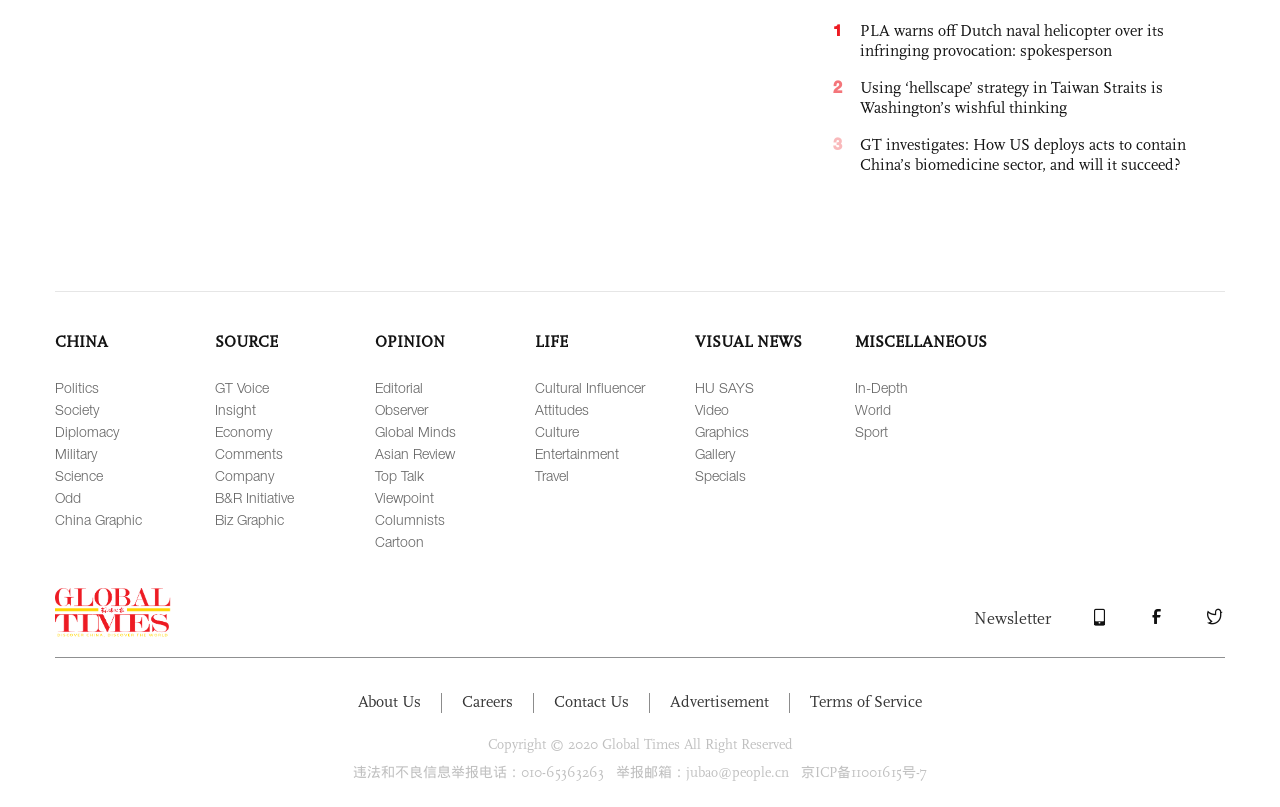Can you pinpoint the bounding box coordinates for the clickable element required for this instruction: "Browse the 'Politics' section"? The coordinates should be four float numbers between 0 and 1, i.e., [left, top, right, bottom].

[0.043, 0.47, 0.077, 0.491]